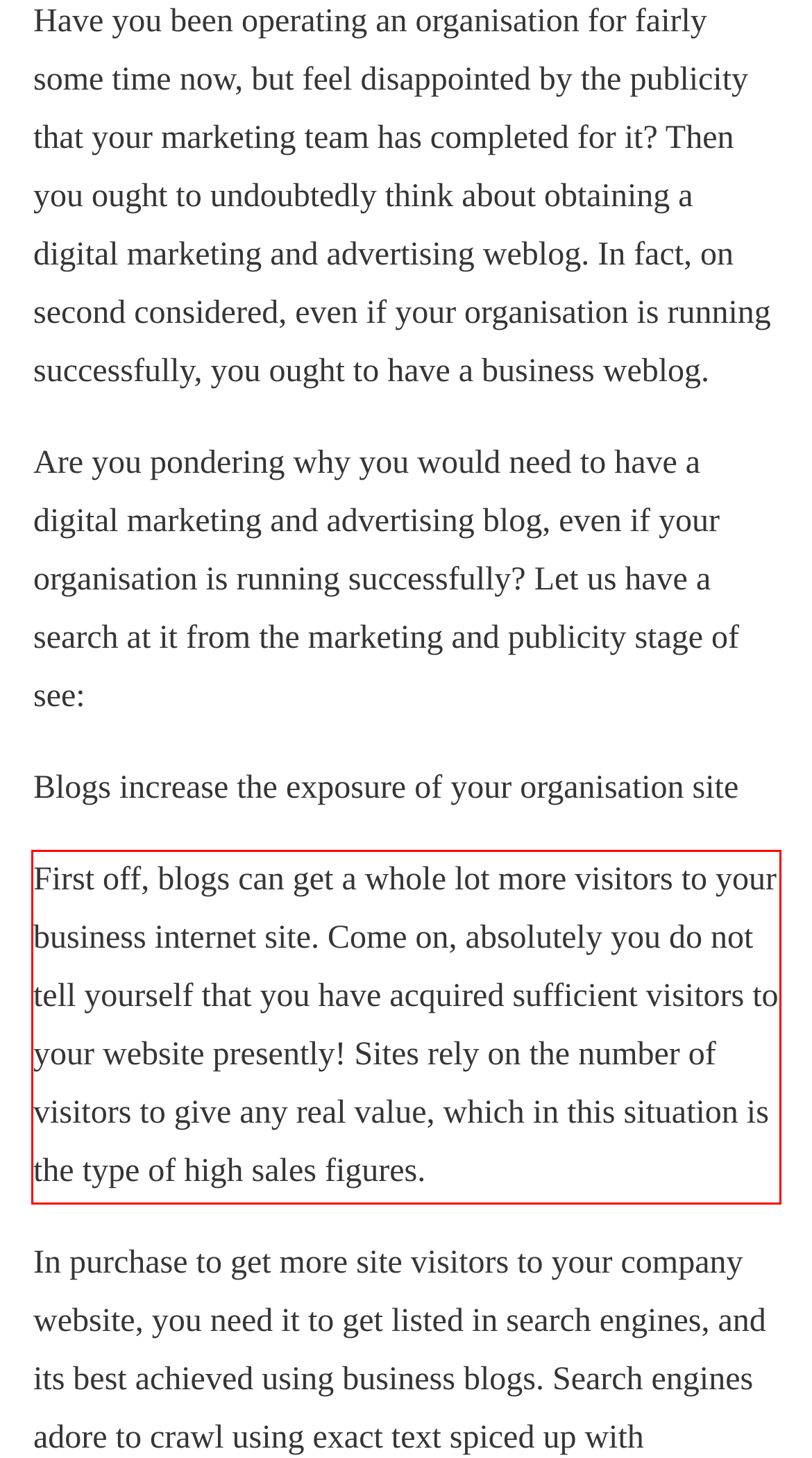Extract and provide the text found inside the red rectangle in the screenshot of the webpage.

First off, blogs can get a whole lot more visitors to your business internet site. Come on, absolutely you do not tell yourself that you have acquired sufficient visitors to your website presently! Sites rely on the number of visitors to give any real value, which in this situation is the type of high sales figures.